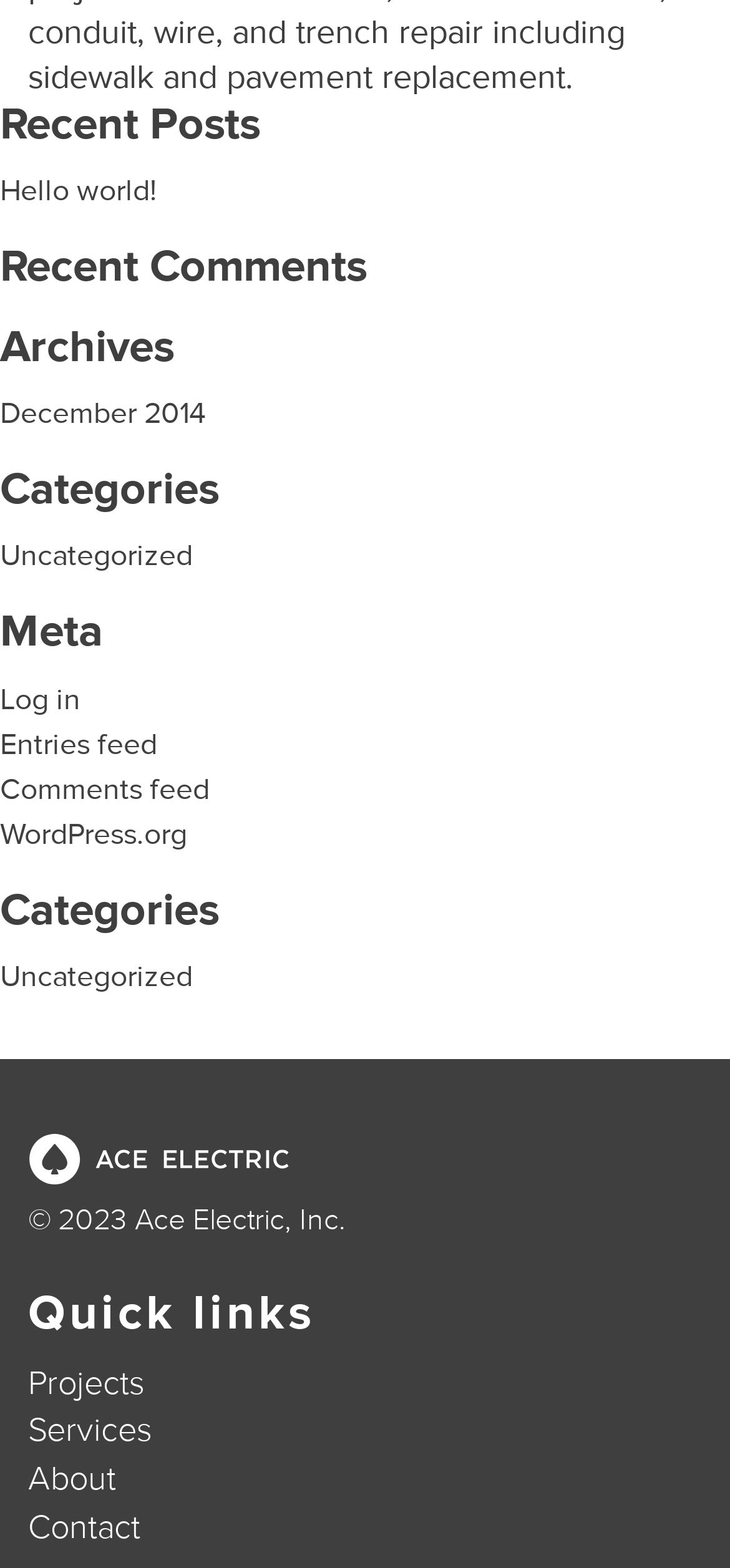Given the webpage screenshot and the description, determine the bounding box coordinates (top-left x, top-left y, bottom-right x, bottom-right y) that define the location of the UI element matching this description: Comments feed

[0.0, 0.491, 0.287, 0.515]